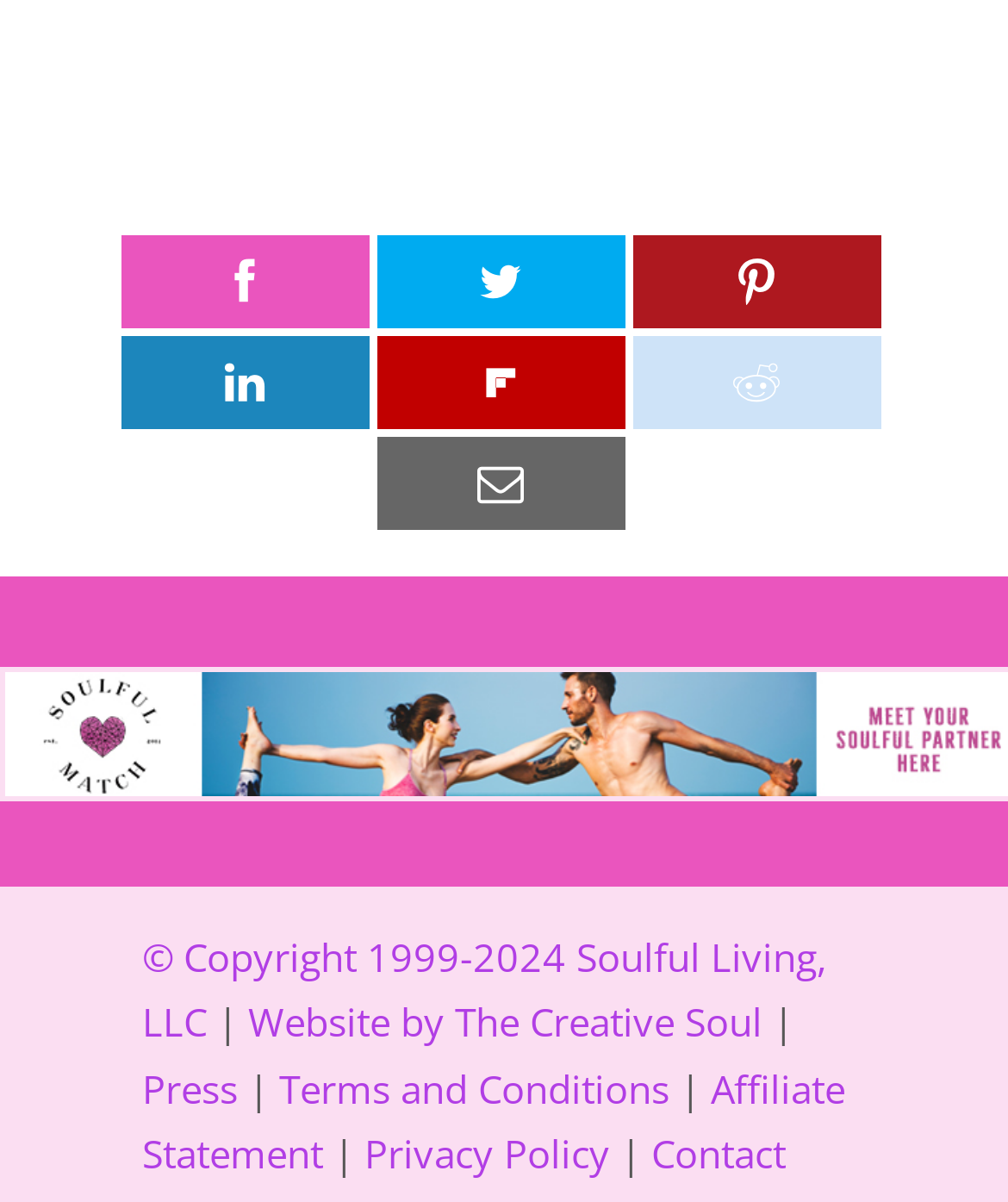Locate and provide the bounding box coordinates for the HTML element that matches this description: "Website by The Creative Soul".

[0.246, 0.828, 0.756, 0.871]